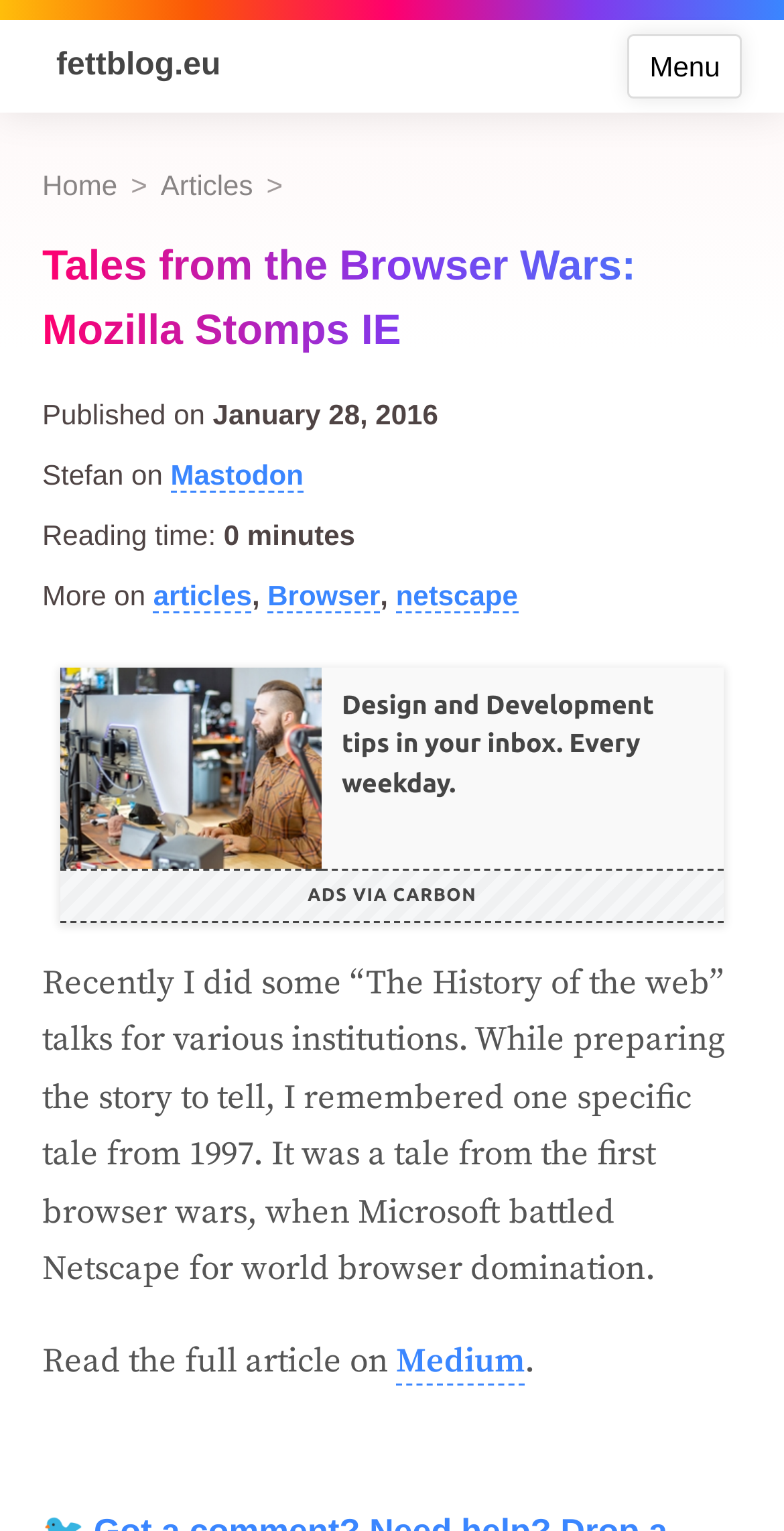How long does it take to read the article?
Please provide a single word or phrase as your answer based on the image.

0 minutes